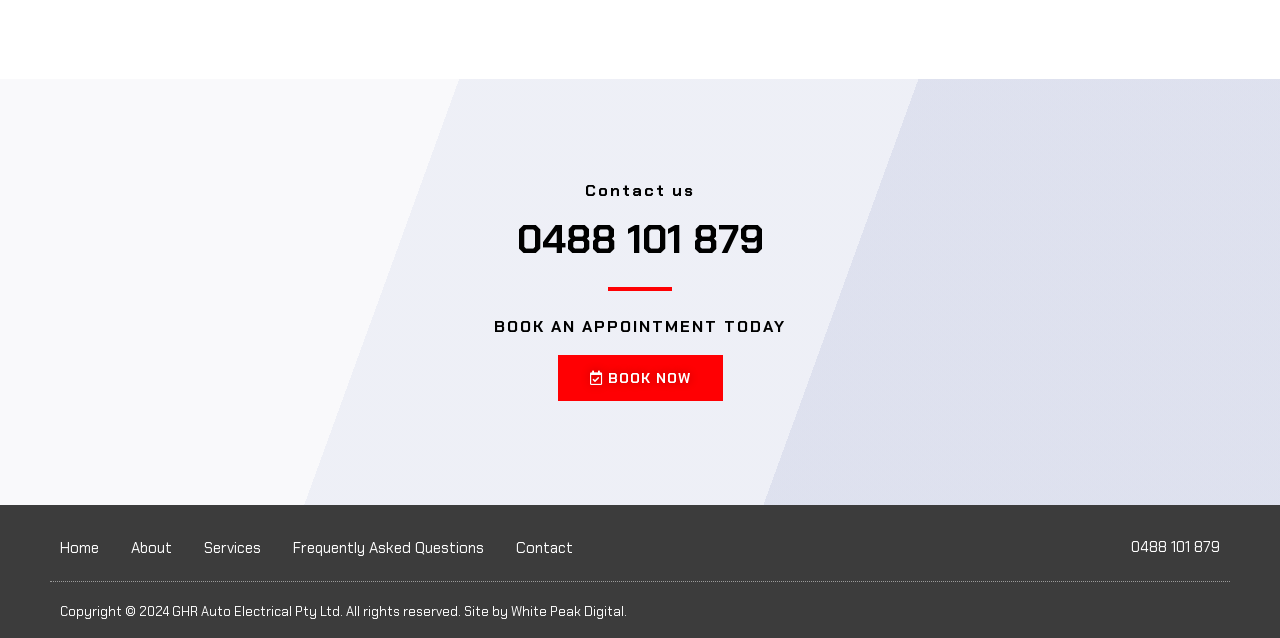Please find the bounding box coordinates of the element that needs to be clicked to perform the following instruction: "Go to the 'Contact' page". The bounding box coordinates should be four float numbers between 0 and 1, represented as [left, top, right, bottom].

[0.403, 0.823, 0.448, 0.895]